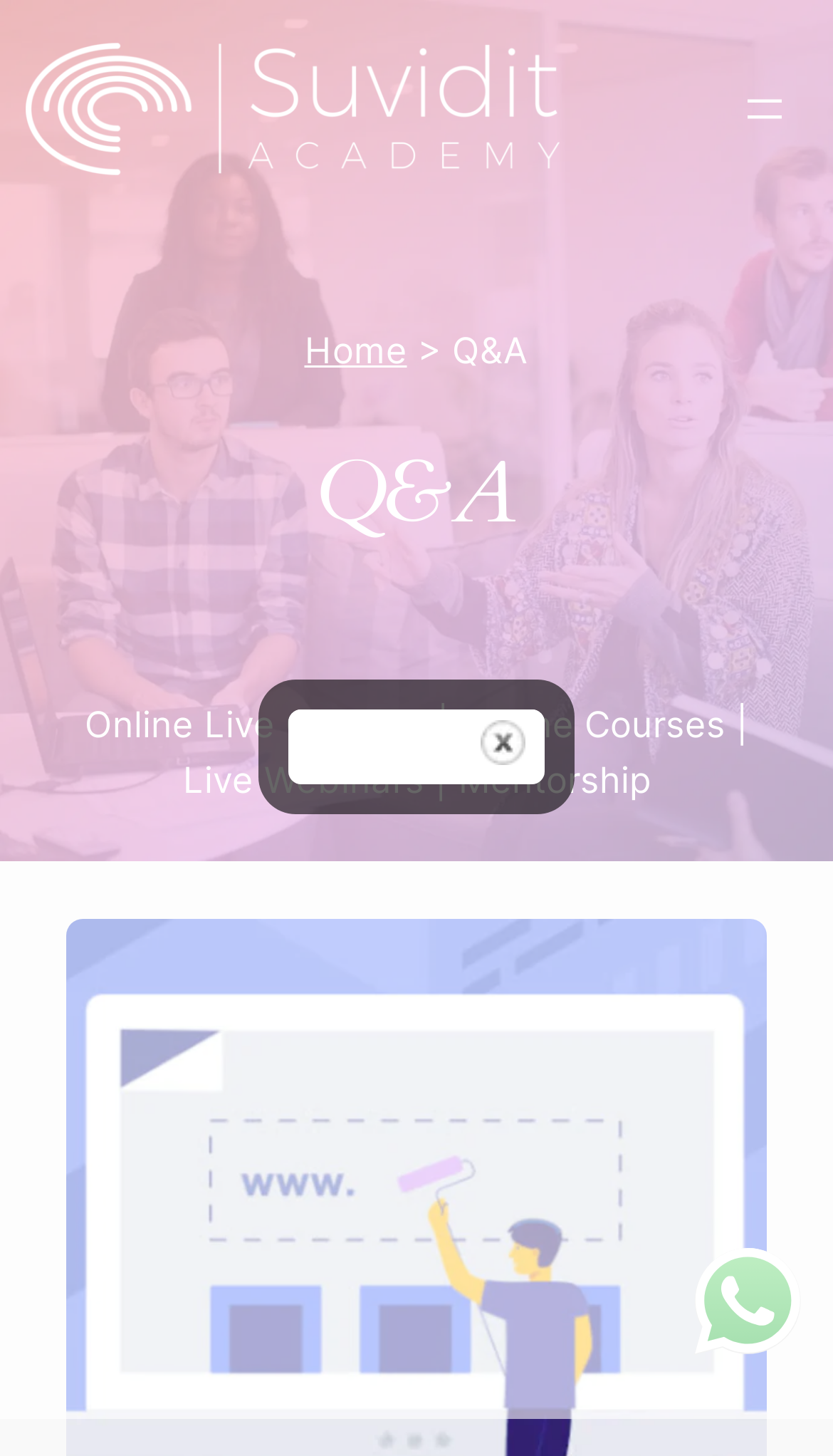What is the function of the Close button?
From the screenshot, supply a one-word or short-phrase answer.

To close a dialog or menu